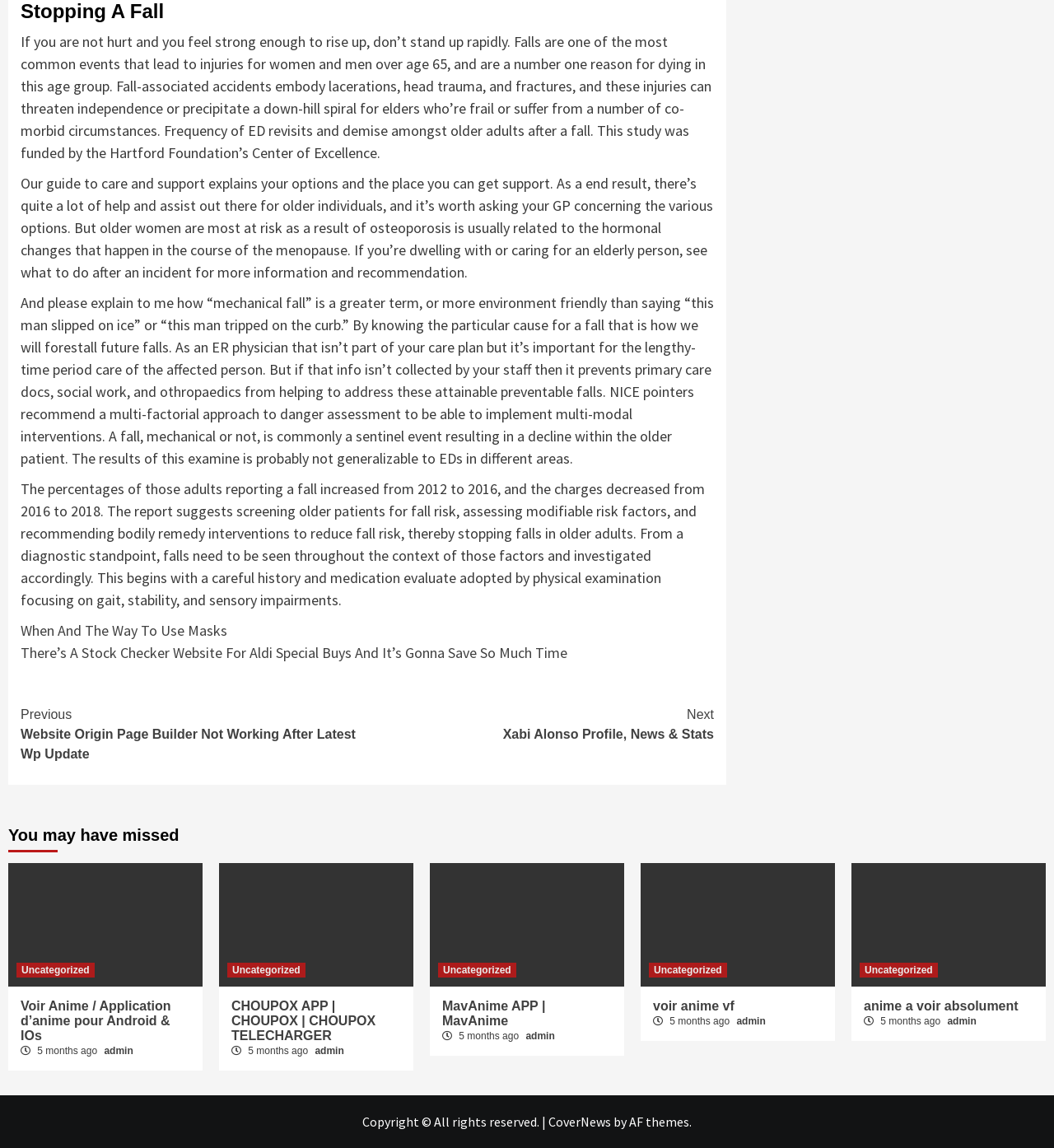Give a one-word or one-phrase response to the question:
What is recommended for older patients to reduce fall risk?

Screening and physical therapy interventions